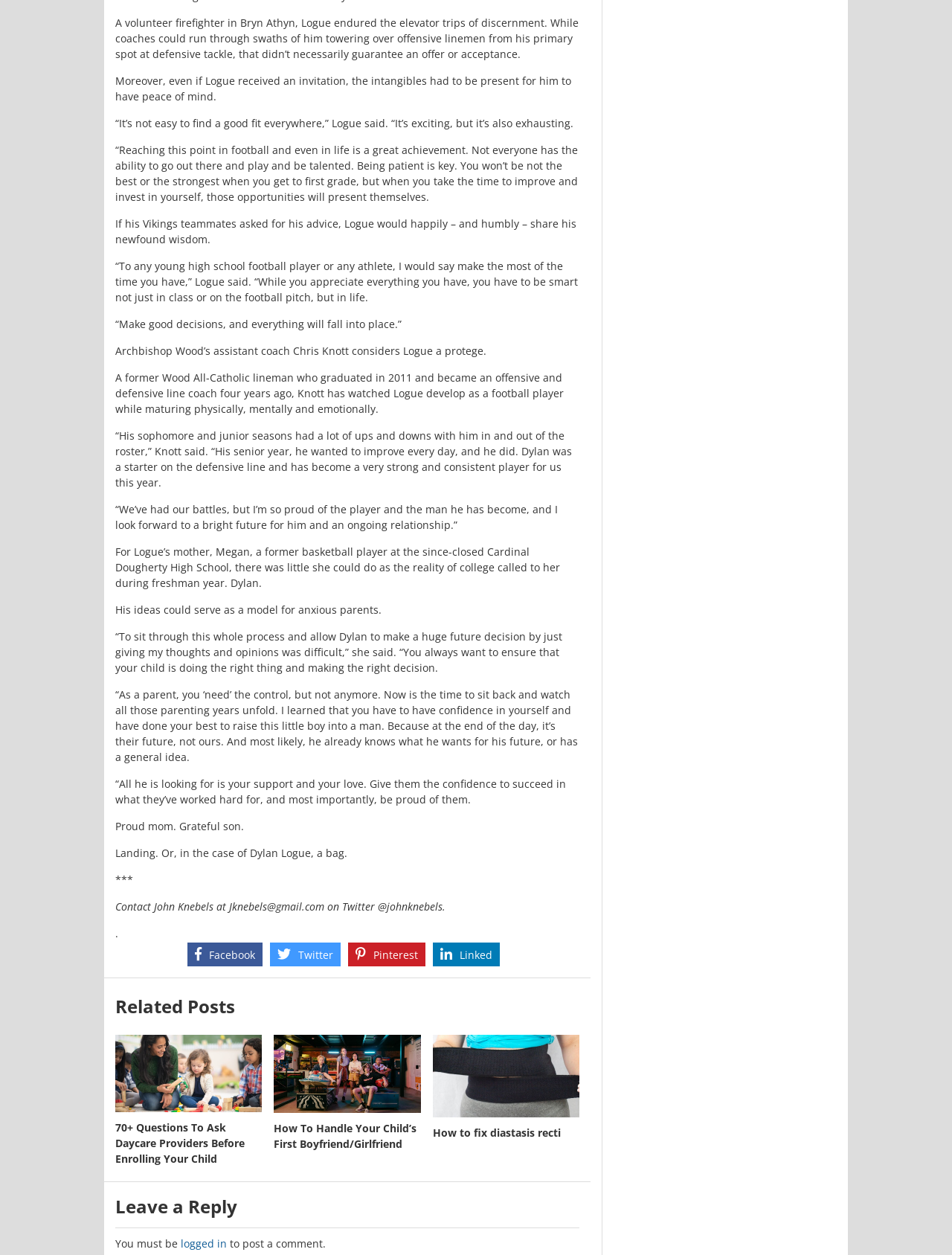Can you specify the bounding box coordinates for the region that should be clicked to fulfill this instruction: "Read the article '70+ Questions To Ask Daycare Providers Before Enrolling Your Child'".

[0.121, 0.825, 0.275, 0.886]